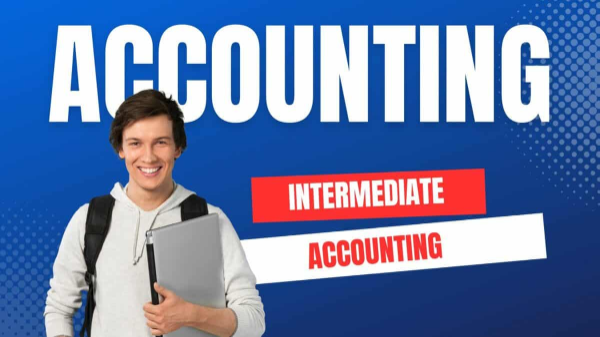Present an elaborate depiction of the scene captured in the image.

The image prominently features the word "ACCOUNTING" in large, bold letters, set against a vibrant blue background, which fades from light to darker shades. Below this heading, the word “INTERMEDIATE” is displayed in a striking red rectangular box, emphasizing the focus on intermediate accounting. 

In the forefront, a smiling young man holds a laptop and appears to be an enthusiastic student ready to embark on his learning journey. His casual attire and friendly demeanor convey a sense of approachability and engagement, making the subject relatable for students and learners alike.

This visual encapsulates the essence of an educational guide designed to assist those studying intermediate accounting, highlighting the support available for mastering financial concepts and principles. Overall, the design aims to inspire and attract individuals interested in enhancing their understanding of accounting.